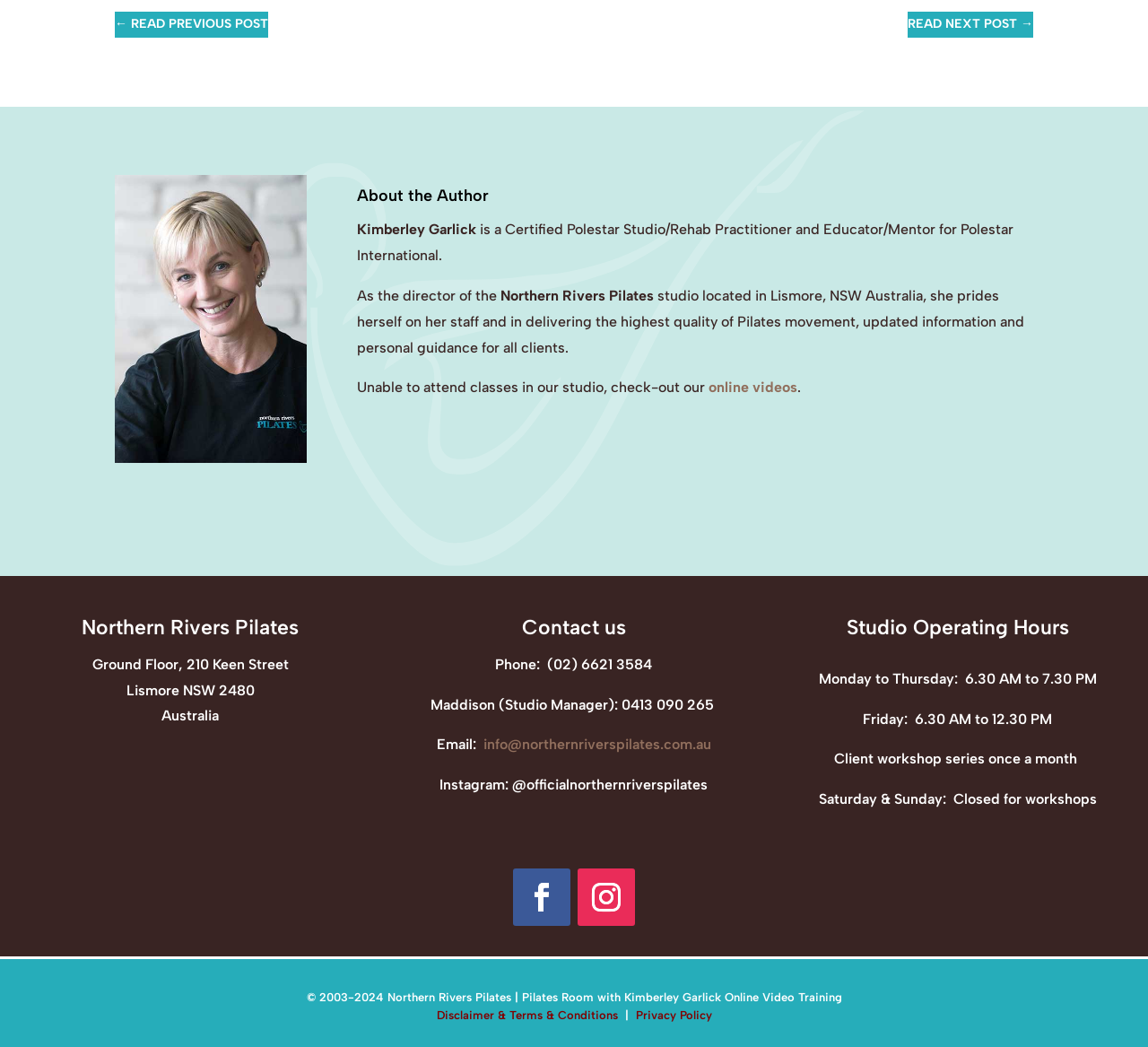Please find the bounding box for the UI element described by: "Disclaimer & Terms & Conditions".

[0.38, 0.963, 0.538, 0.976]